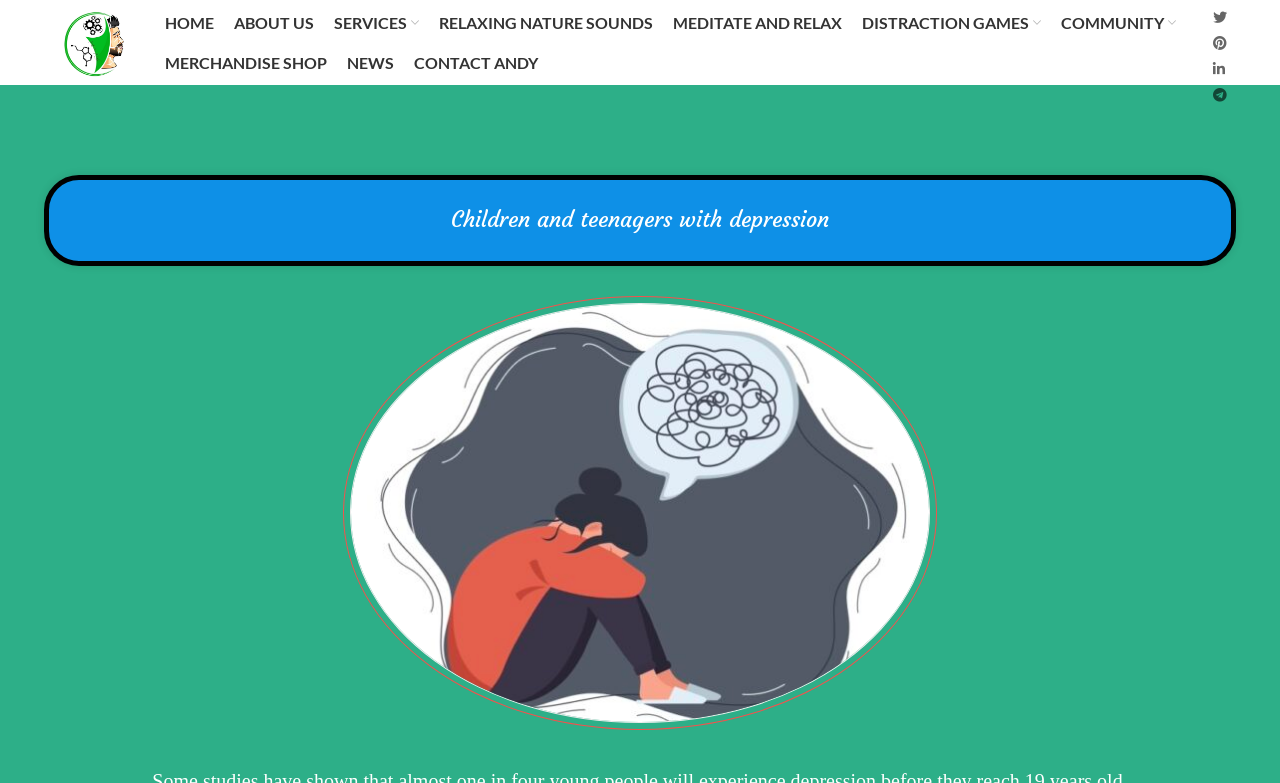Look at the image and give a detailed response to the following question: What is the image on the webpage about?

The image on the webpage appears to be a photo of a child or teenager, possibly related to the topic of depression in children and teenagers, and it is located below the main heading.